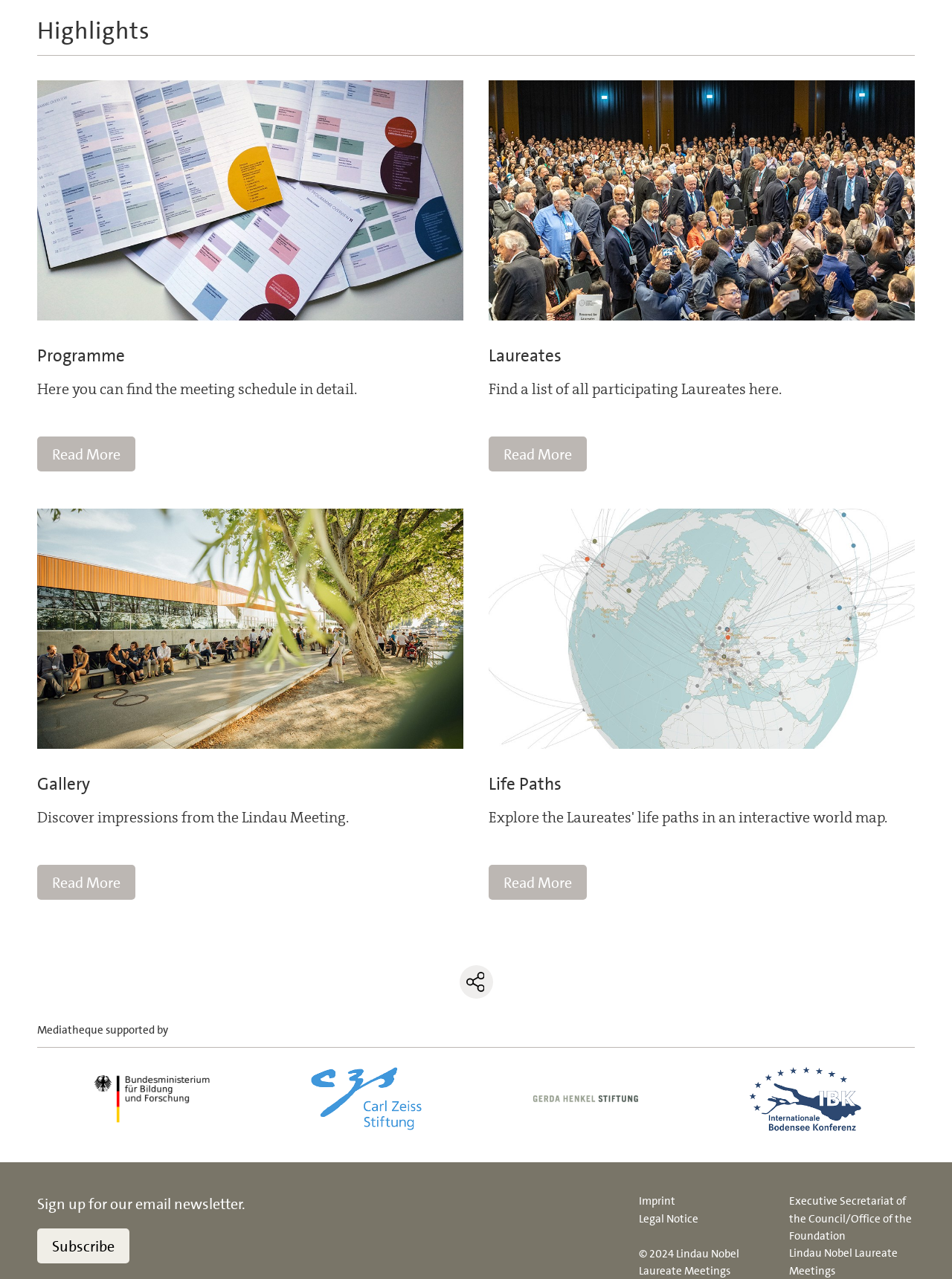What is the purpose of the 'Mediatheque'?
Answer the question with a single word or phrase, referring to the image.

Supported by organizations